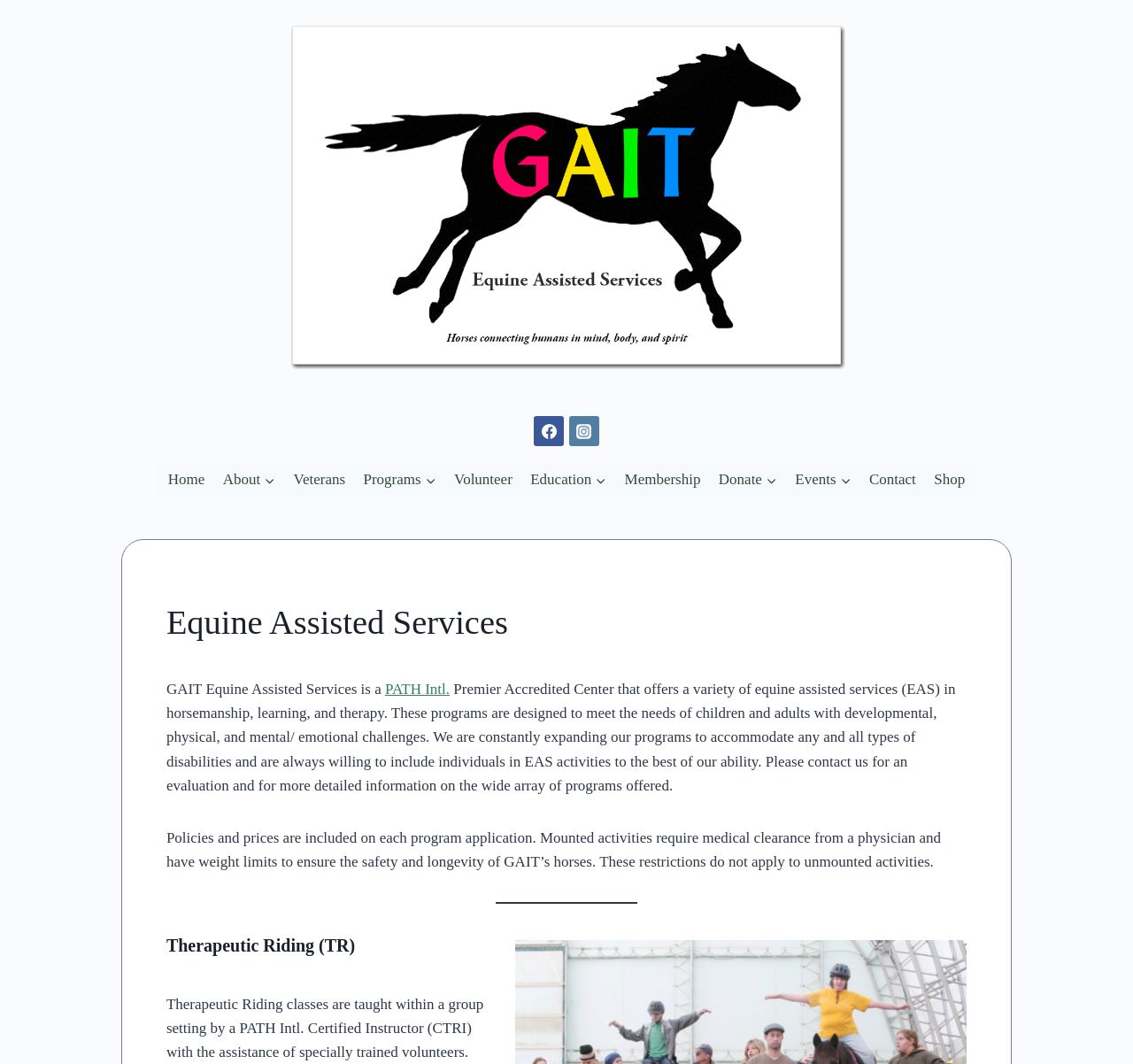Determine the coordinates of the bounding box that should be clicked to complete the instruction: "Learn more about Therapeutic Riding". The coordinates should be represented by four float numbers between 0 and 1: [left, top, right, bottom].

[0.147, 0.876, 0.853, 0.901]